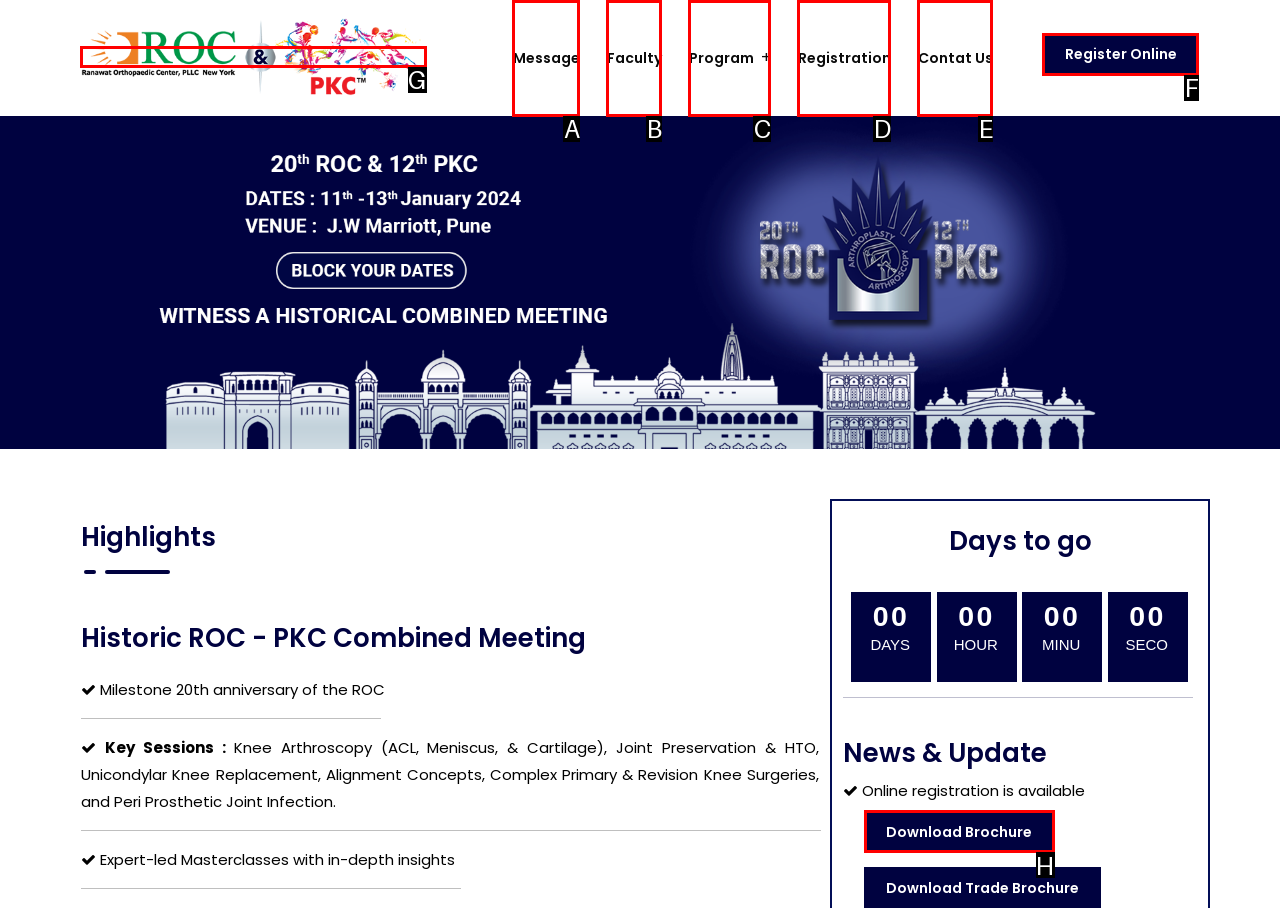Identify the correct option to click in order to accomplish the task: Click the logo Provide your answer with the letter of the selected choice.

G